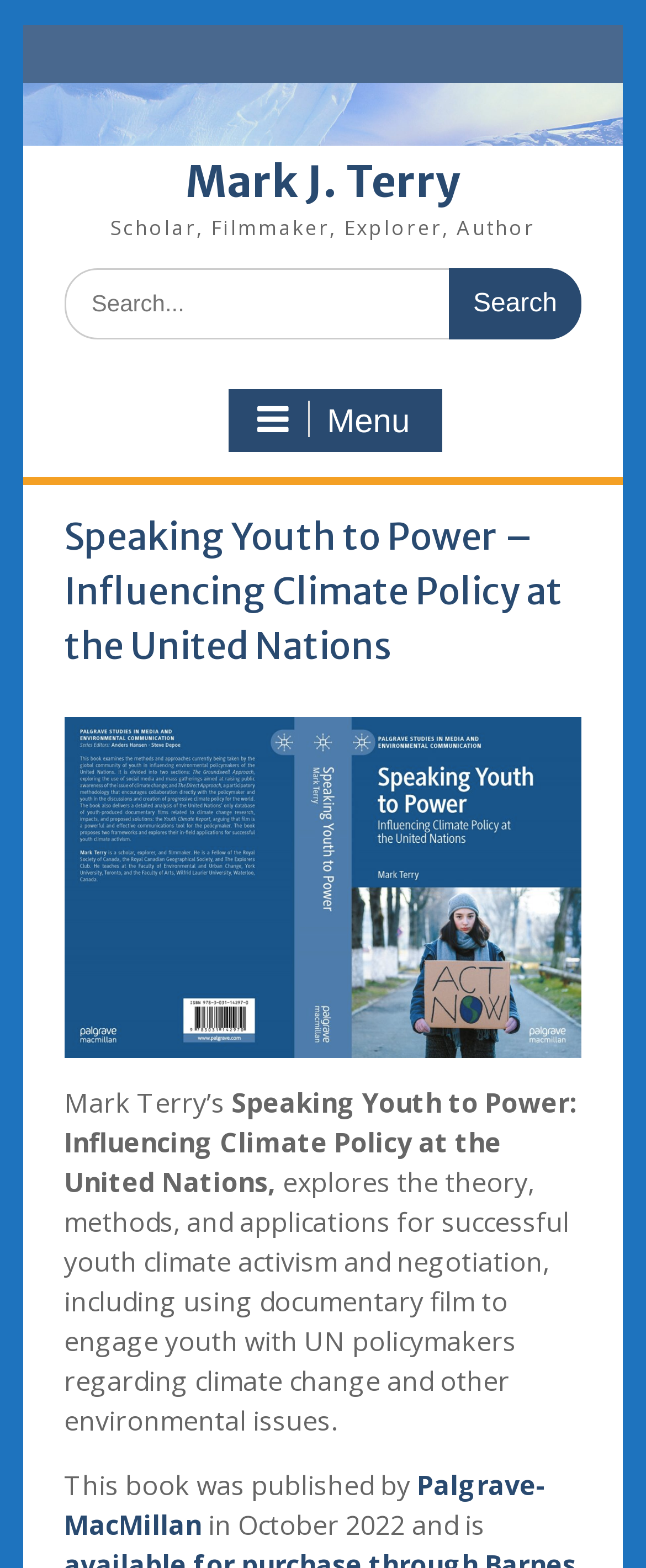What is the title of the book?
Give a thorough and detailed response to the question.

The title of the book is mentioned in the heading 'Speaking Youth to Power – Influencing Climate Policy at the United Nations' and also in the text 'Speaking Youth to Power: Influencing Climate Policy at the United Nations,' which suggests that the title of the book is 'Speaking Youth to Power'.